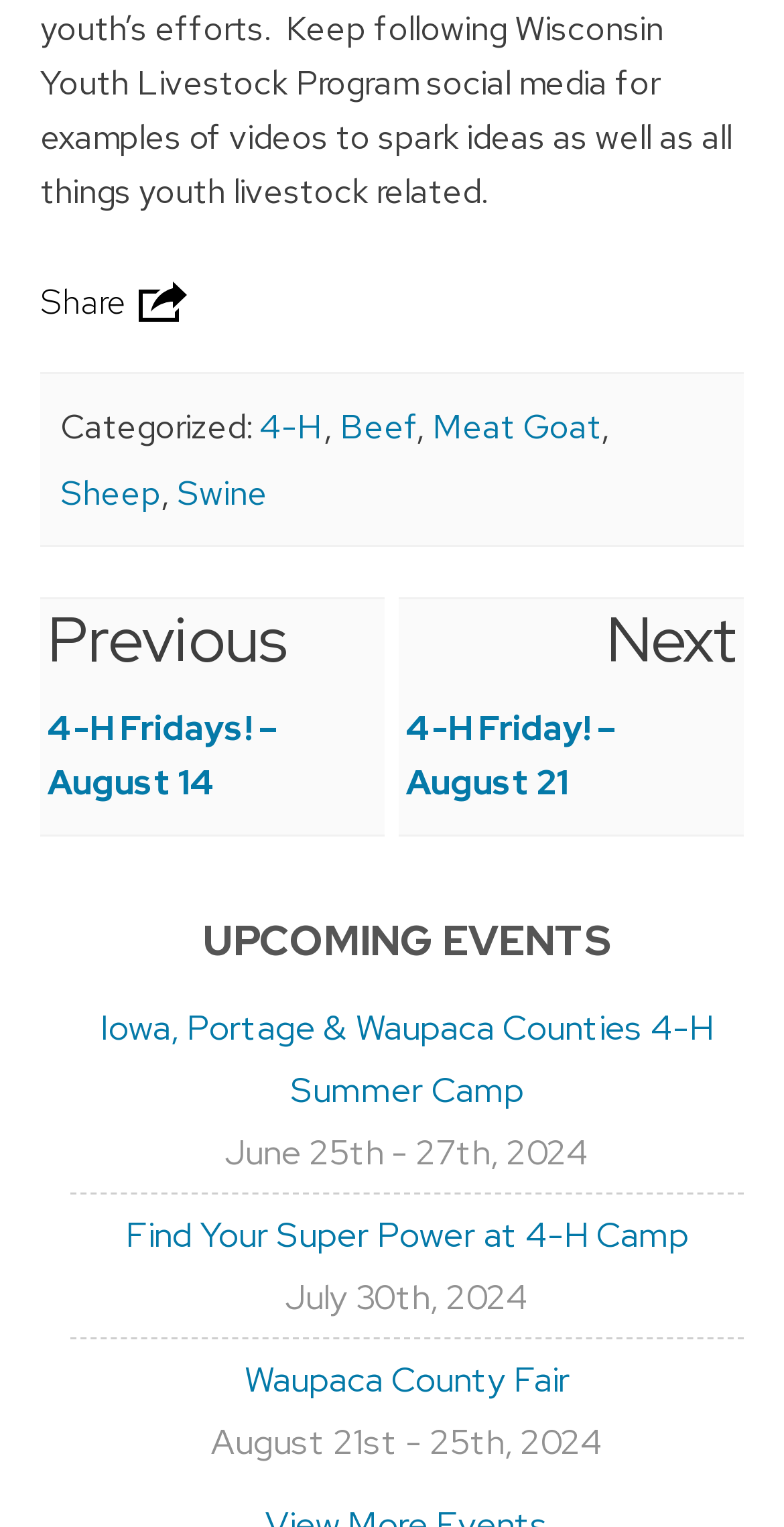Respond with a single word or phrase to the following question: What is the purpose of the links in the footer section?

To navigate to related pages